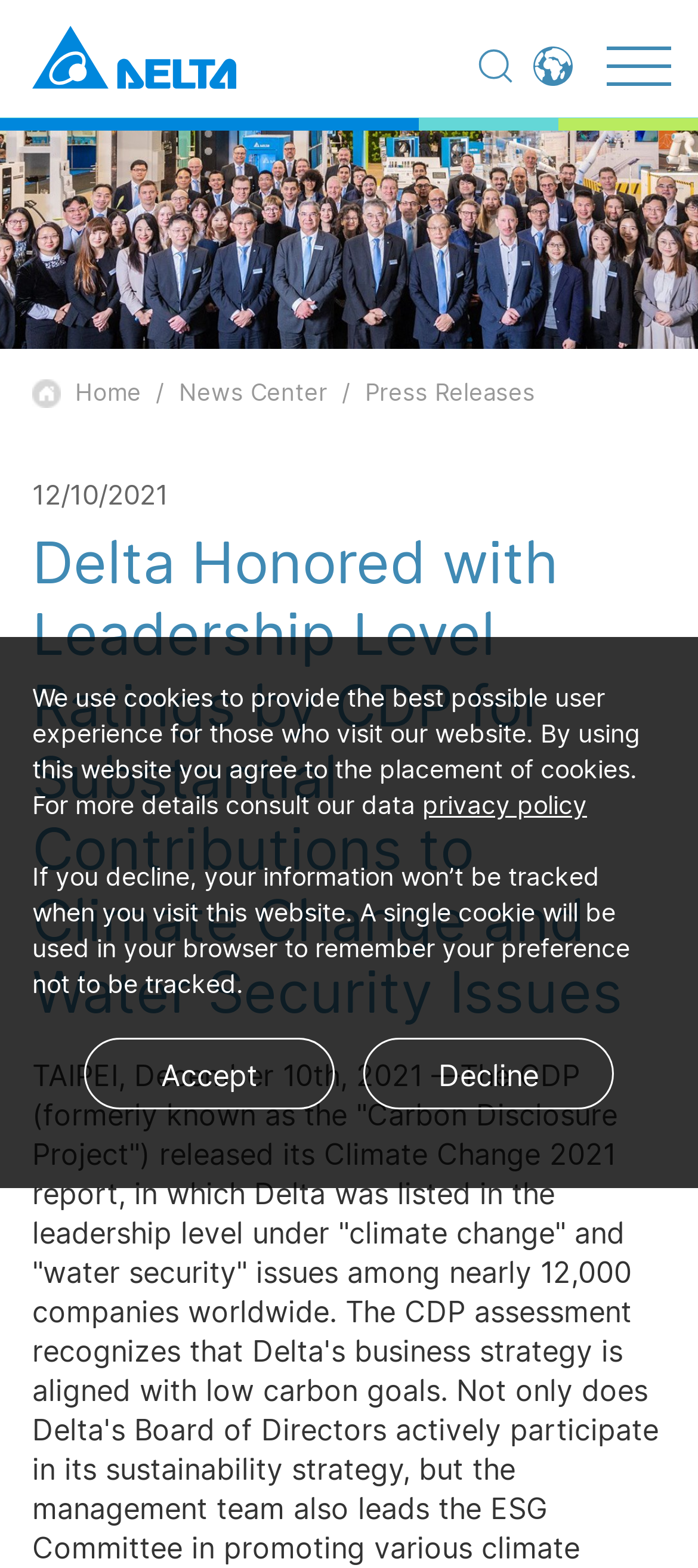What is the language of the first link in the top-right corner?
Using the image as a reference, answer with just one word or a short phrase.

English